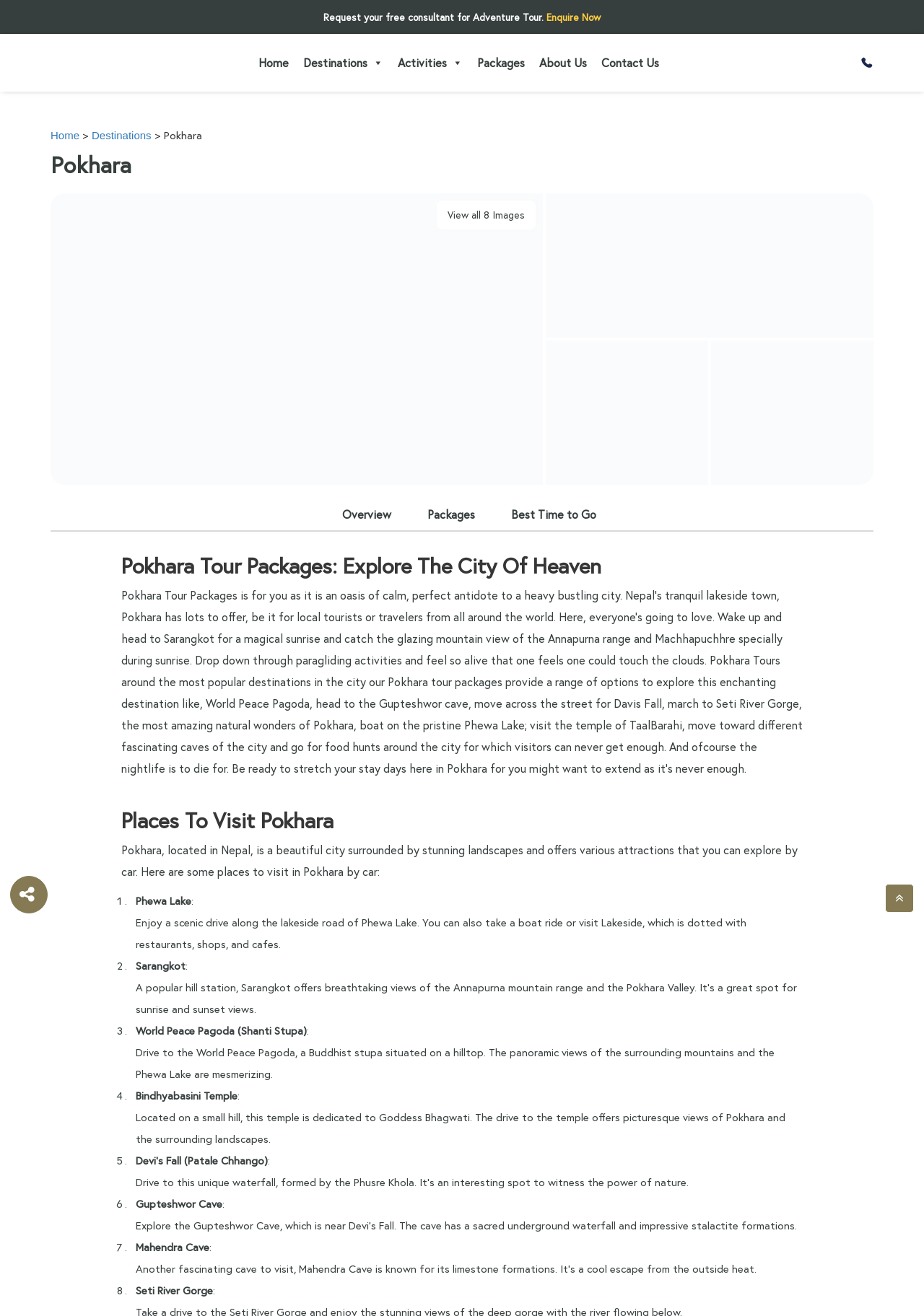What is the name of the lake mentioned in the webpage?
Refer to the image and answer the question using a single word or phrase.

Phewa Lake